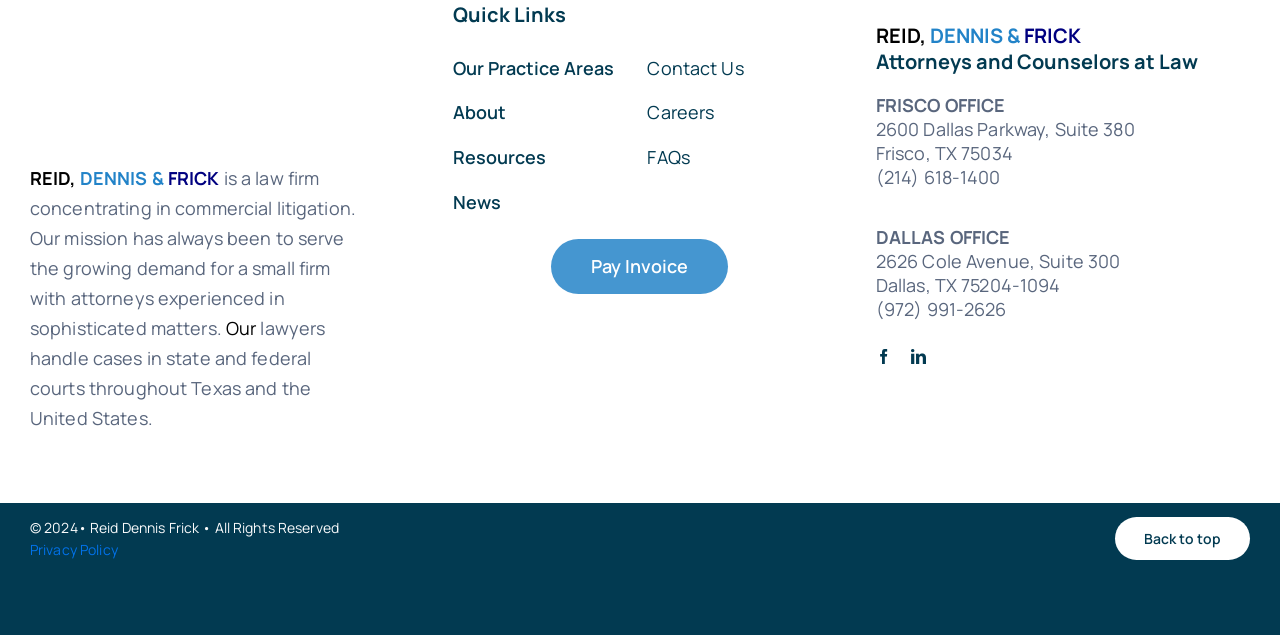Locate the coordinates of the bounding box for the clickable region that fulfills this instruction: "Visit Contact Us".

[0.506, 0.083, 0.637, 0.134]